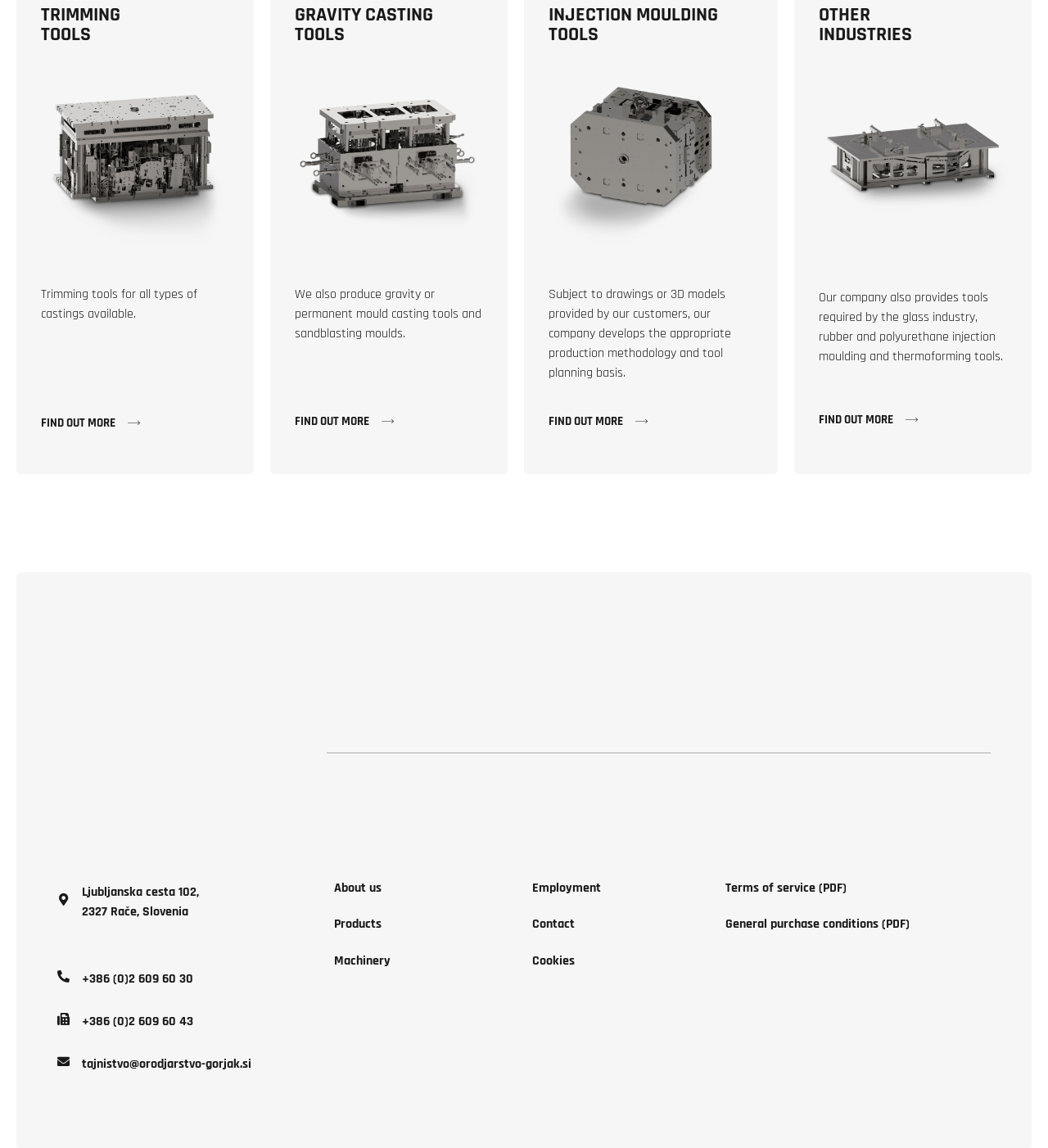Answer the following query concisely with a single word or phrase:
What is the company's address?

Ljubljanska cesta 102, 2327 Rače, Slovenia